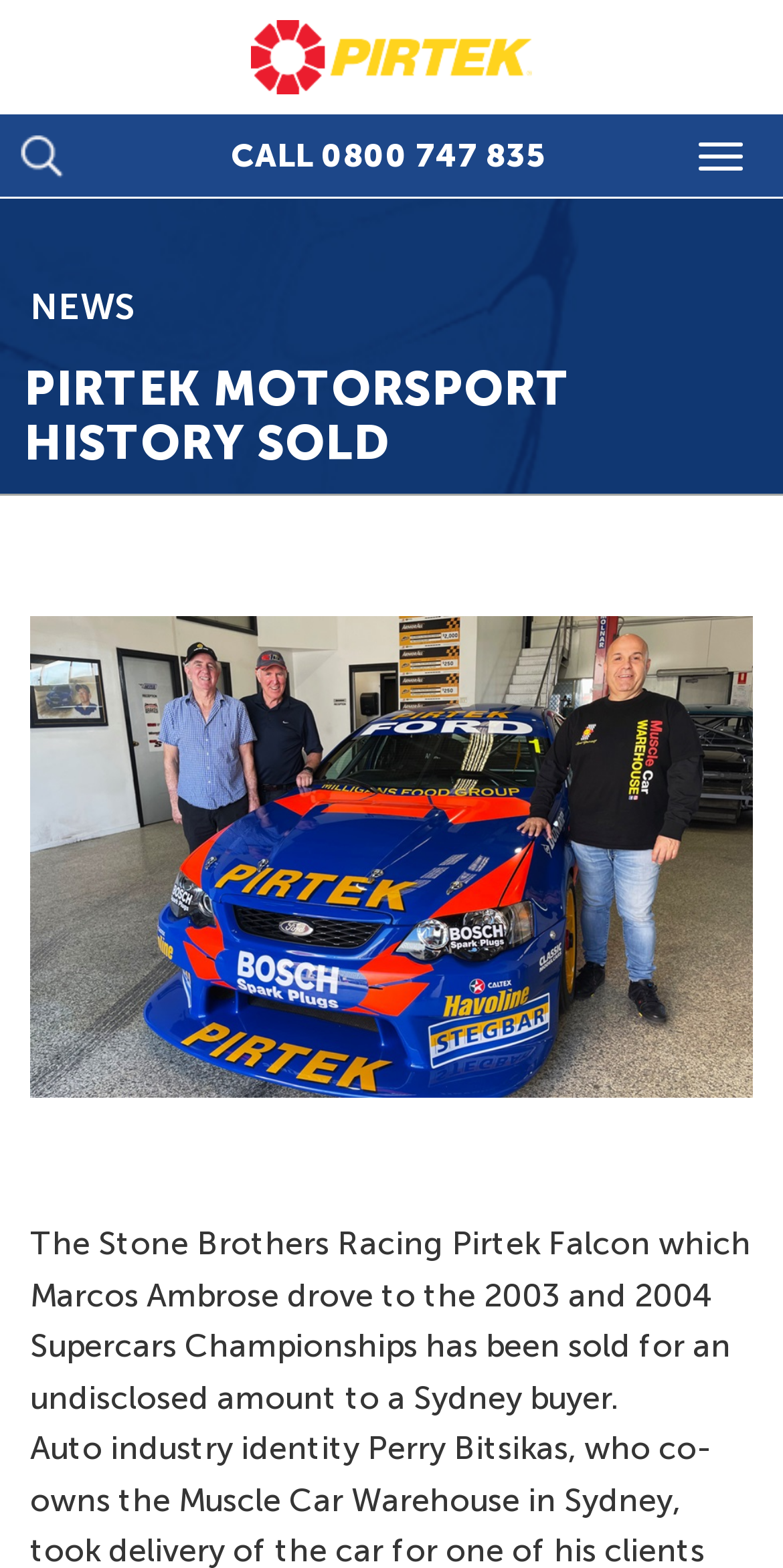Can you give a detailed response to the following question using the information from the image? What is the location of the buyer of the car?

Based on the text 'The Stone Brothers Racing Pirtek Falcon which Marcos Ambrose drove to the 2003 and 2004 Supercars Championships has been sold for an undisclosed amount to a Sydney buyer.', it can be inferred that the location of the buyer of the car is Sydney.